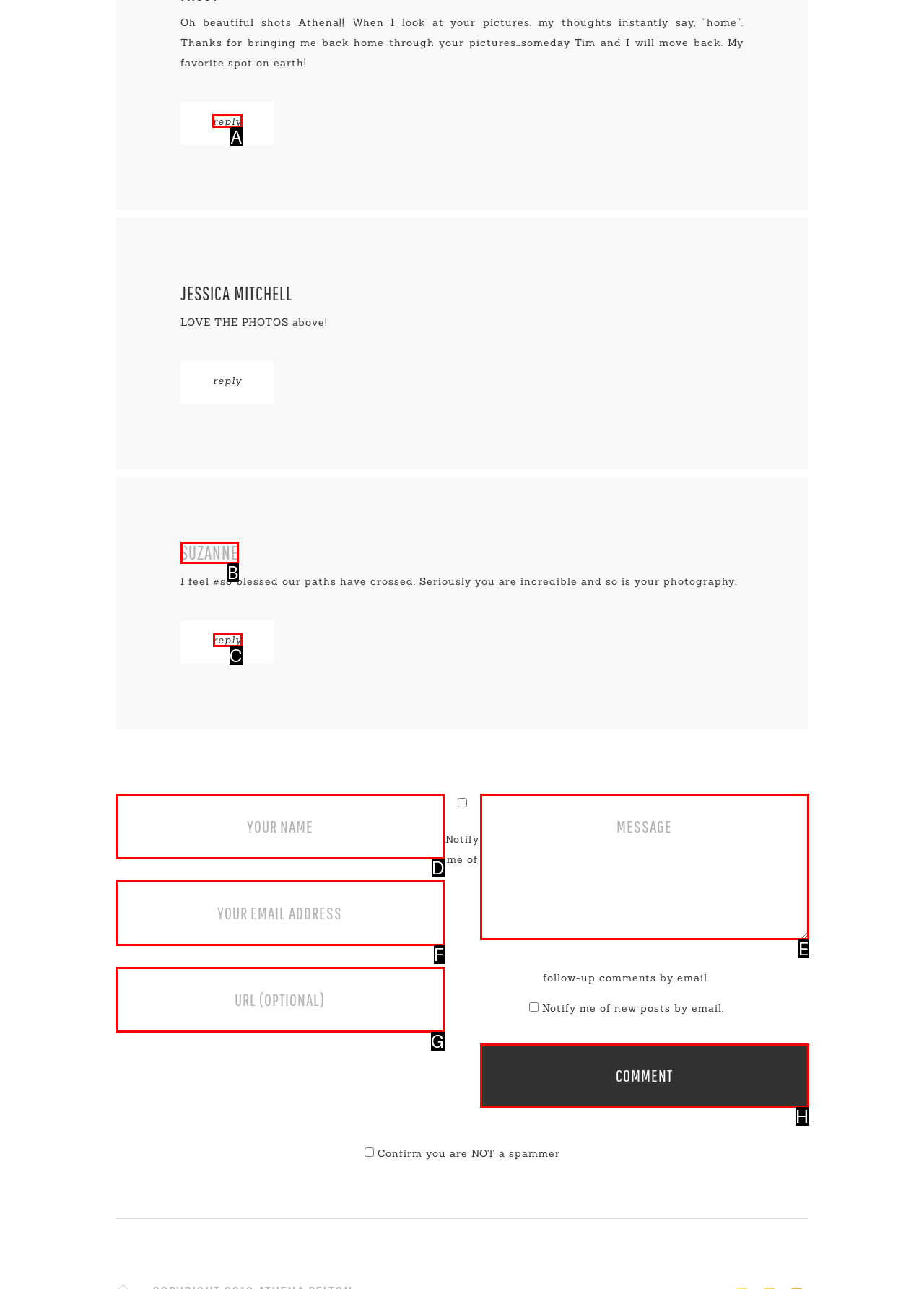Which HTML element should be clicked to perform the following task: Reply to Missy
Reply with the letter of the appropriate option.

A